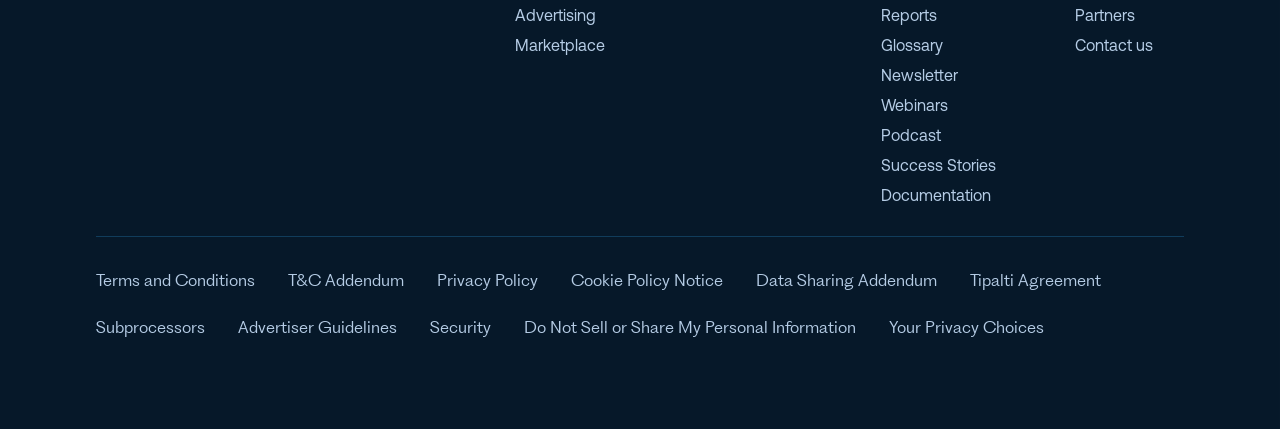Given the element description: "Cookie Policy Notice", predict the bounding box coordinates of the UI element it refers to, using four float numbers between 0 and 1, i.e., [left, top, right, bottom].

[0.446, 0.628, 0.565, 0.675]